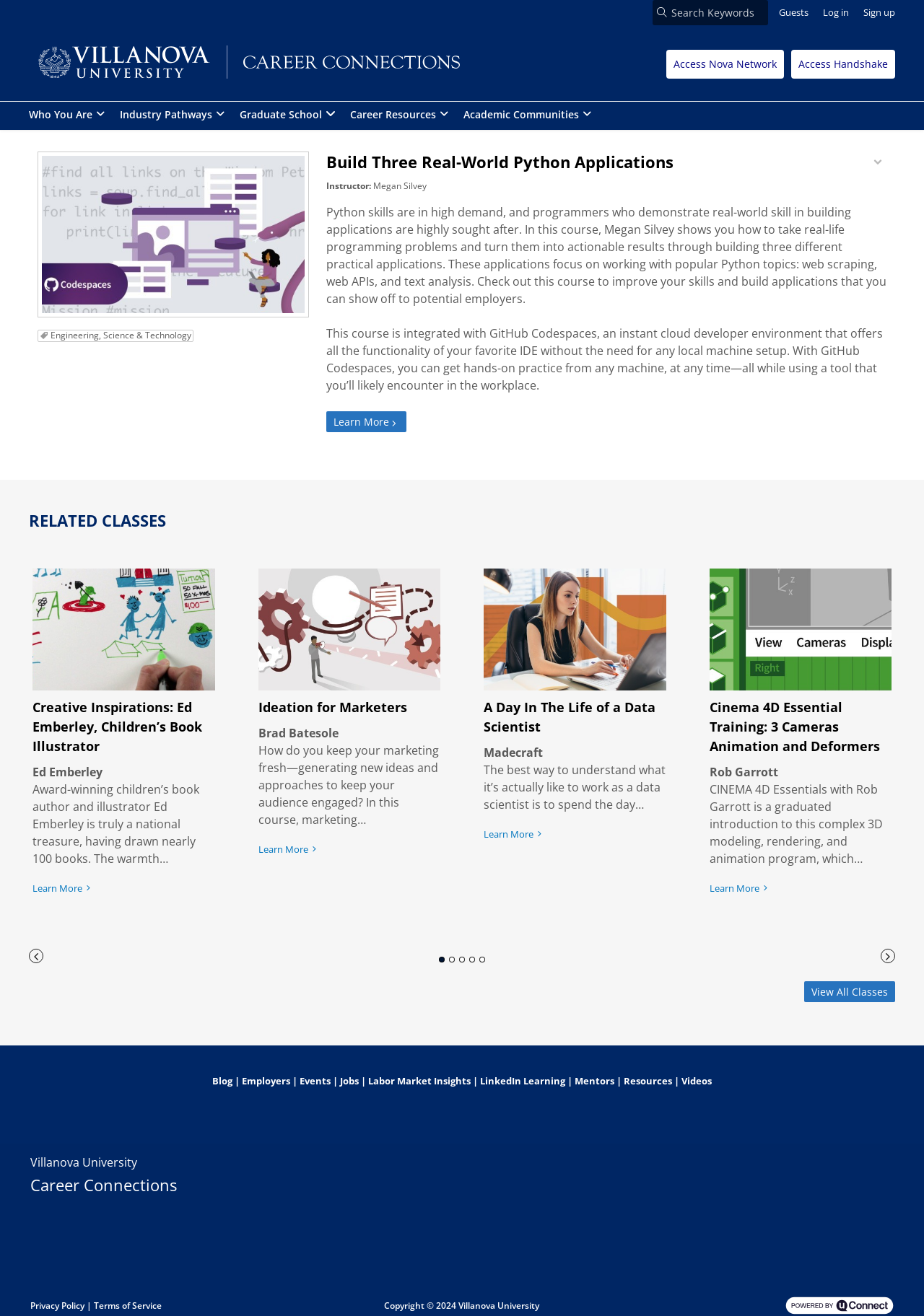Select the bounding box coordinates of the element I need to click to carry out the following instruction: "Log in".

[0.891, 0.0, 0.919, 0.019]